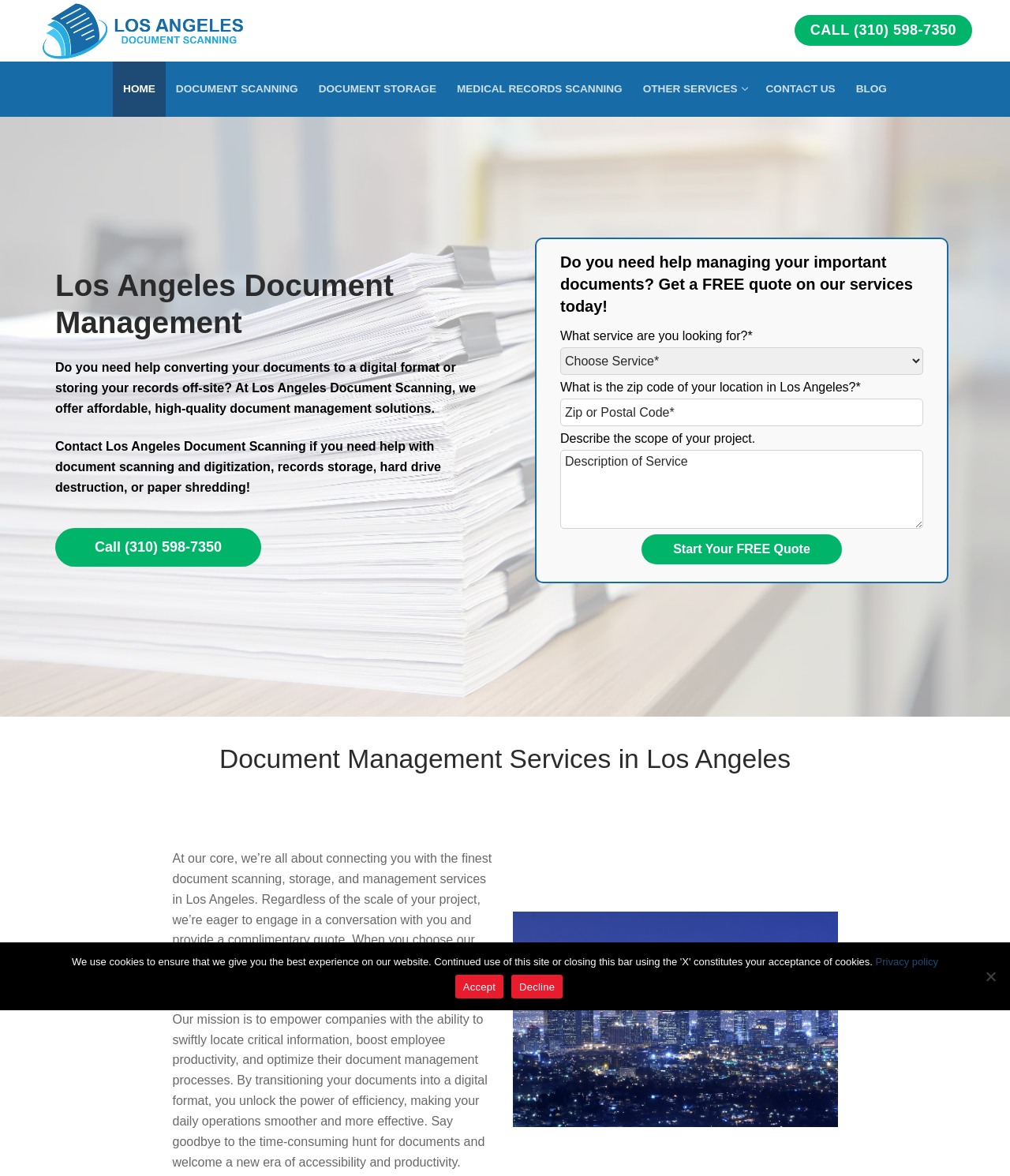Kindly provide the bounding box coordinates of the section you need to click on to fulfill the given instruction: "Learn about DOCUMENT SCANNING services".

[0.164, 0.052, 0.305, 0.099]